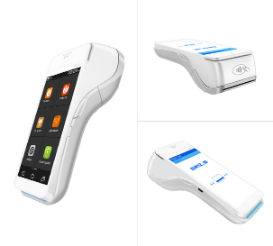Please provide a brief answer to the following inquiry using a single word or phrase:
What is the color of the device's exterior?

White